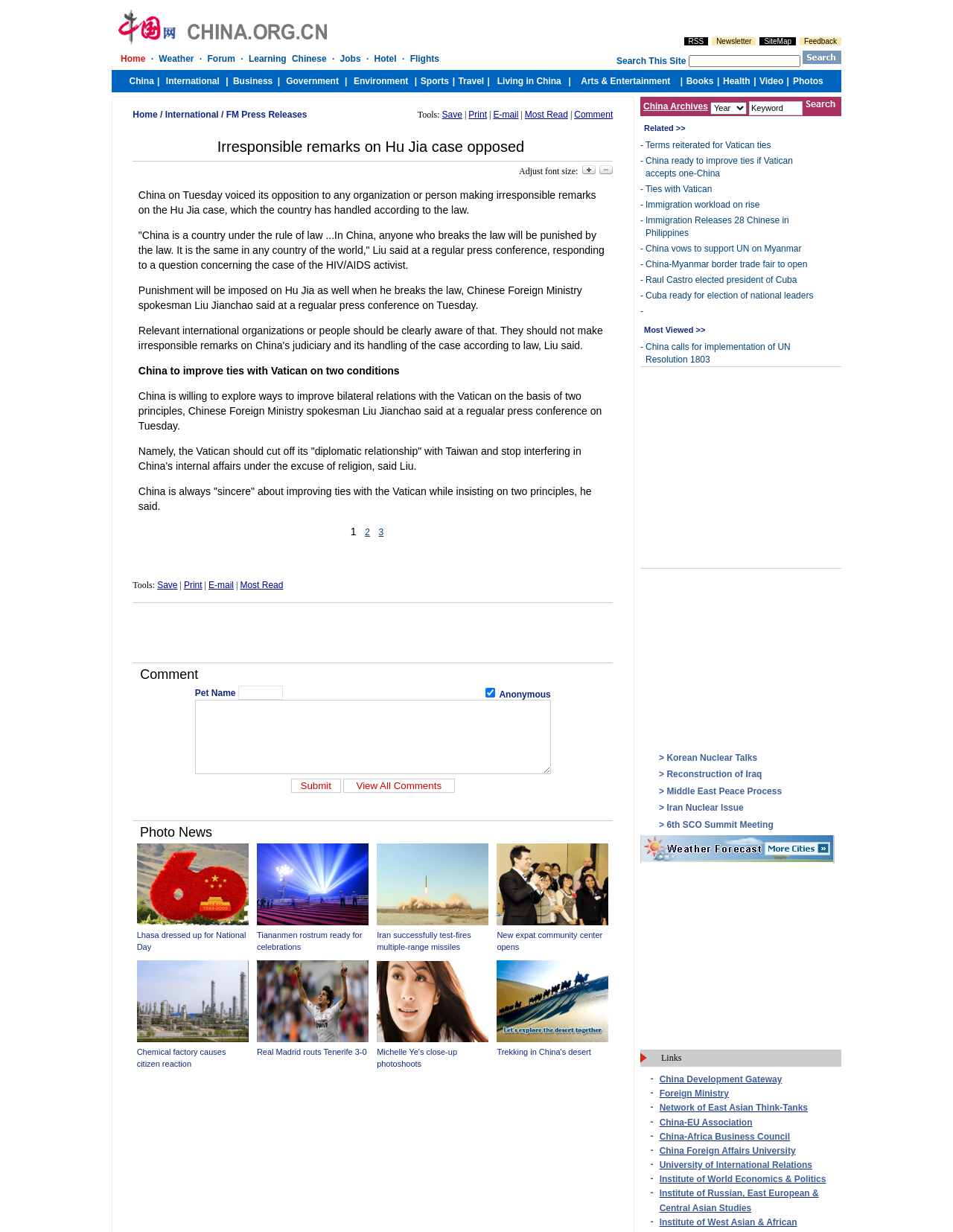Determine the bounding box for the UI element described here: "International".

[0.173, 0.089, 0.229, 0.097]